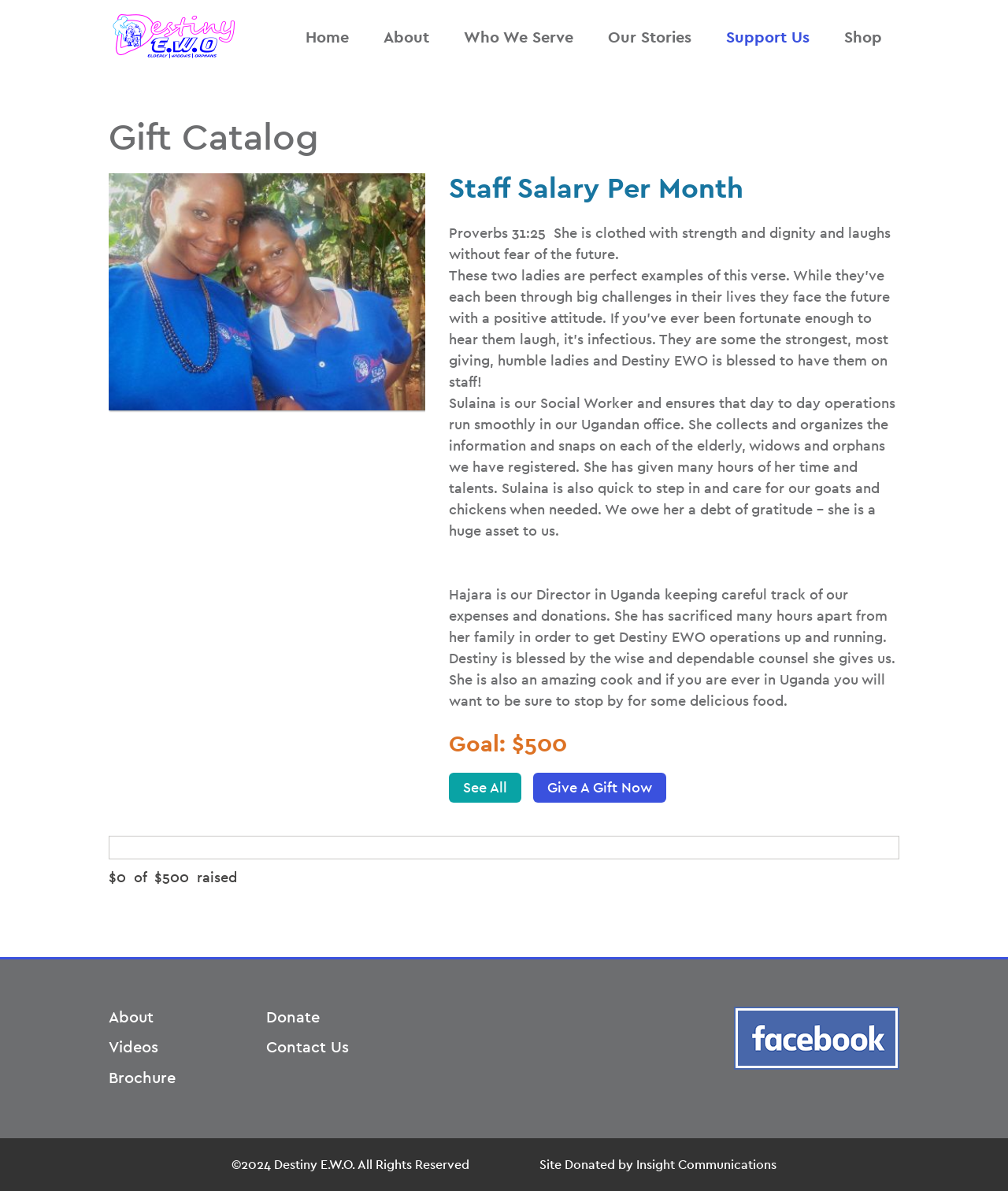Determine the bounding box coordinates of the clickable element to complete this instruction: "Click on the 'Home' link". Provide the coordinates in the format of four float numbers between 0 and 1, [left, top, right, bottom].

[0.286, 0.0, 0.363, 0.062]